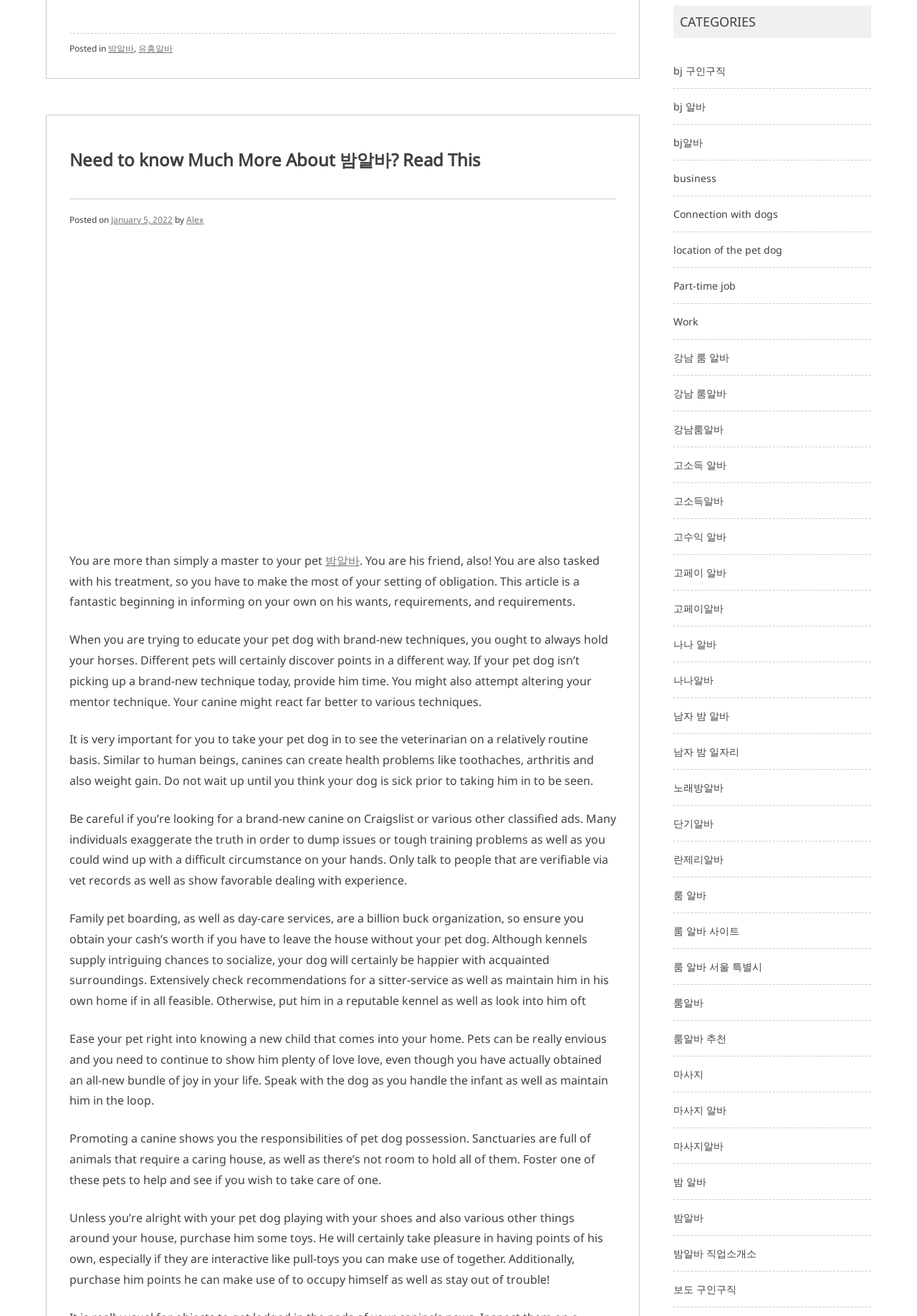Using the information in the image, could you please answer the following question in detail:
What is the author of the article?

The author of the article can be determined by reading the text 'by Alex' which is located below the heading, indicating that the author of the article is Alex.